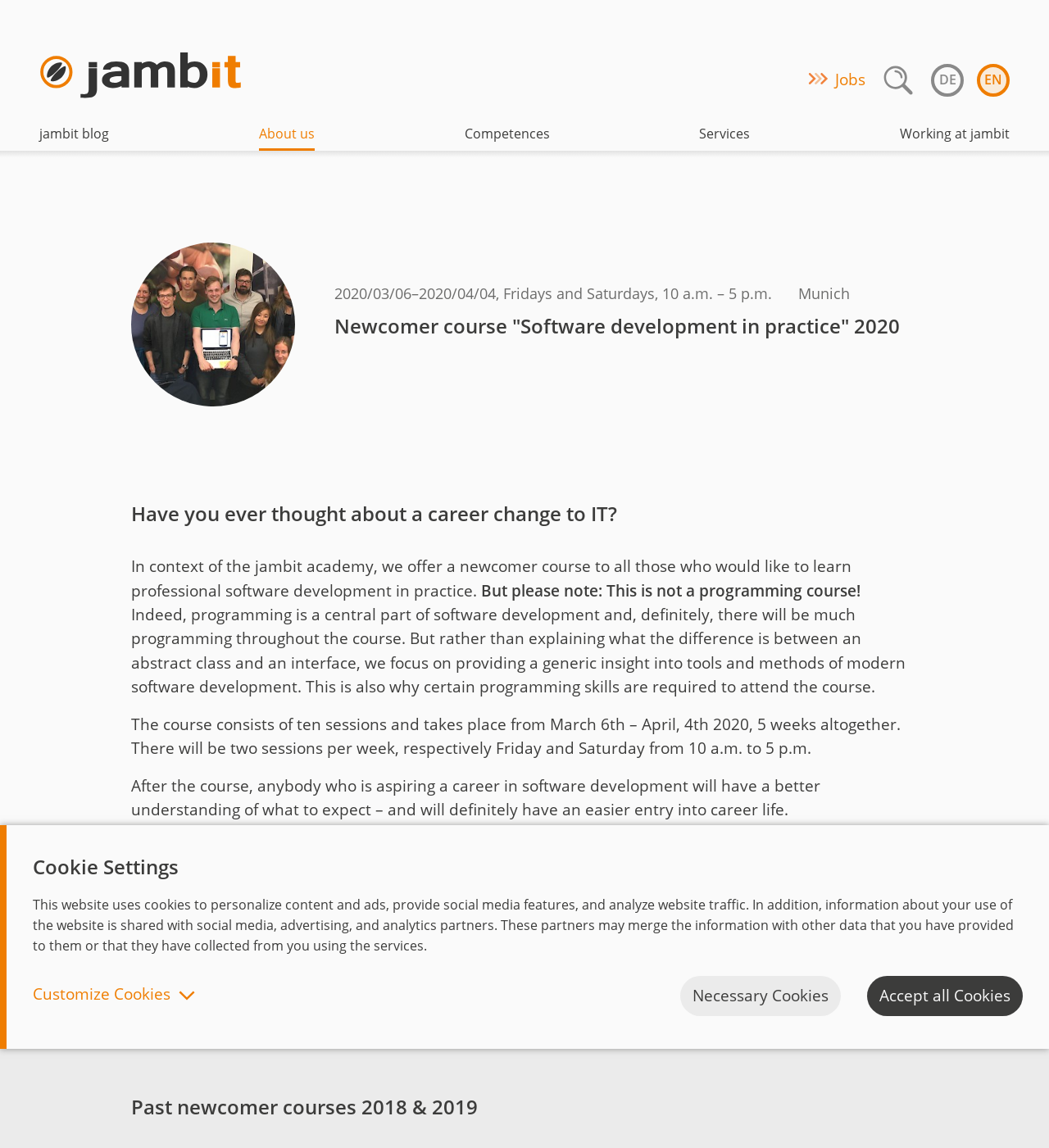Summarize the webpage with a detailed and informative caption.

The webpage is about a newcomer course for software development in practice, offered by jambit GmbH. At the top, there is a navigation bar with links to various sections of the website, including "Jobs", "jambit blog", "About us", and more. On the top right, there is a search icon and language selection options.

Below the navigation bar, there is a header section with a jambit logo and a heading that reads "Newcomer course 'Software development in practice' 2020". This section also displays the course duration and dates, which are from March 6th to April 4th, 2020, on Fridays and Saturdays from 10 a.m. to 5 p.m. in Munich.

The main content section starts with a heading that asks if the user has ever thought about a career change to IT. The text explains that the newcomer course is designed for those who want to learn professional software development in practice, but notes that it's not a programming course. Instead, it focuses on providing a generic insight into tools and methods of modern software development.

The course details are provided, including the duration of 10 sessions, and the fact that certain programming skills are required to attend the course. The text also mentions that after the course, attendees will have a better understanding of what to expect in a software development career and will have an easier entry into career life.

There are two calls-to-action: one to learn more and register for the course, and another to register for a free information session on February 18, 2020, at jambit in Munich.

At the bottom of the page, there is a section about past newcomer courses from 2018 and 2019, and a cookie settings section that explains how the website uses cookies and allows users to customize their cookie settings.